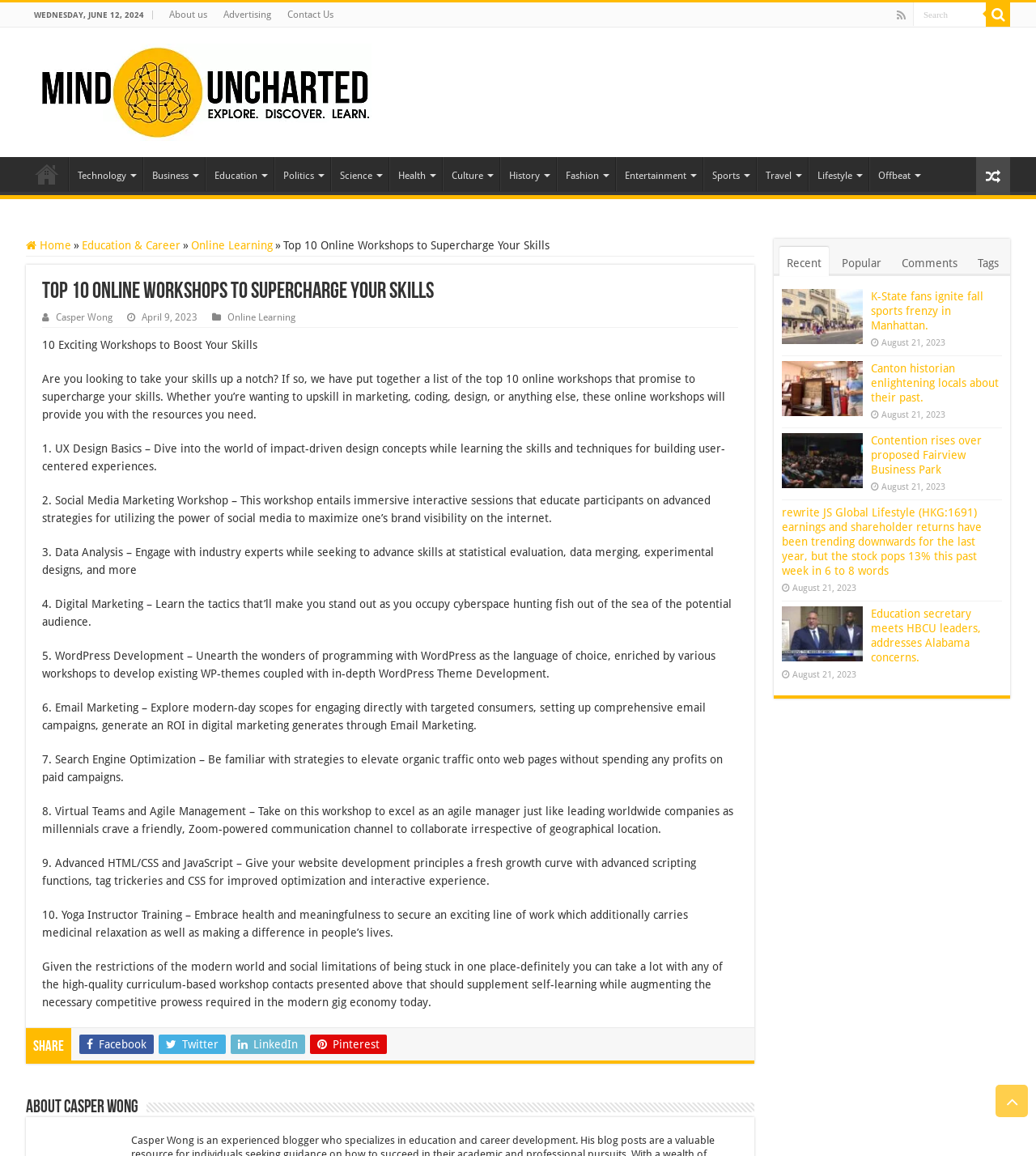Based on the element description: "Education & Career", identify the UI element and provide its bounding box coordinates. Use four float numbers between 0 and 1, [left, top, right, bottom].

[0.079, 0.207, 0.174, 0.218]